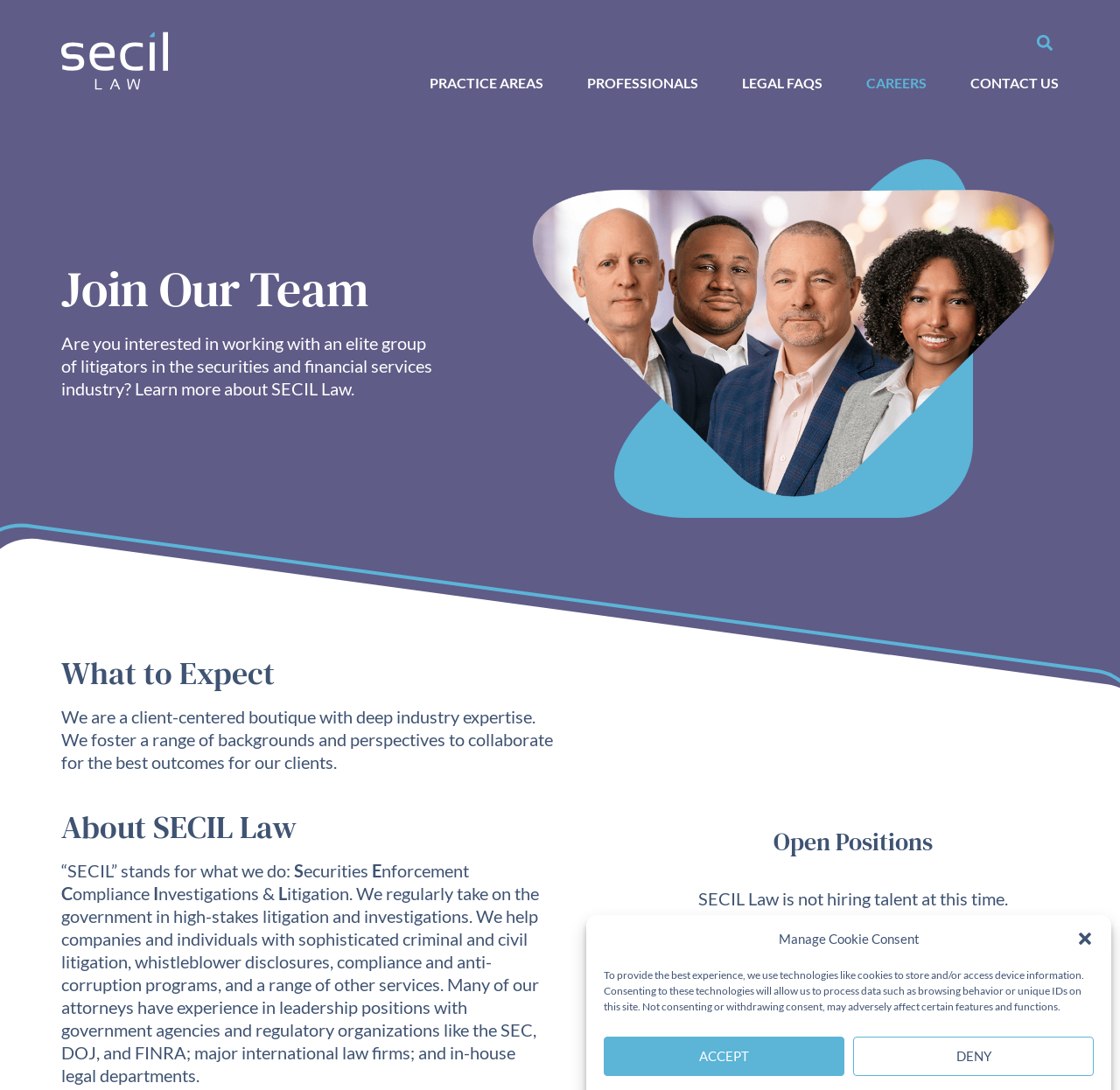Use a single word or phrase to answer the following:
What is the name of the law firm?

SECIL Law